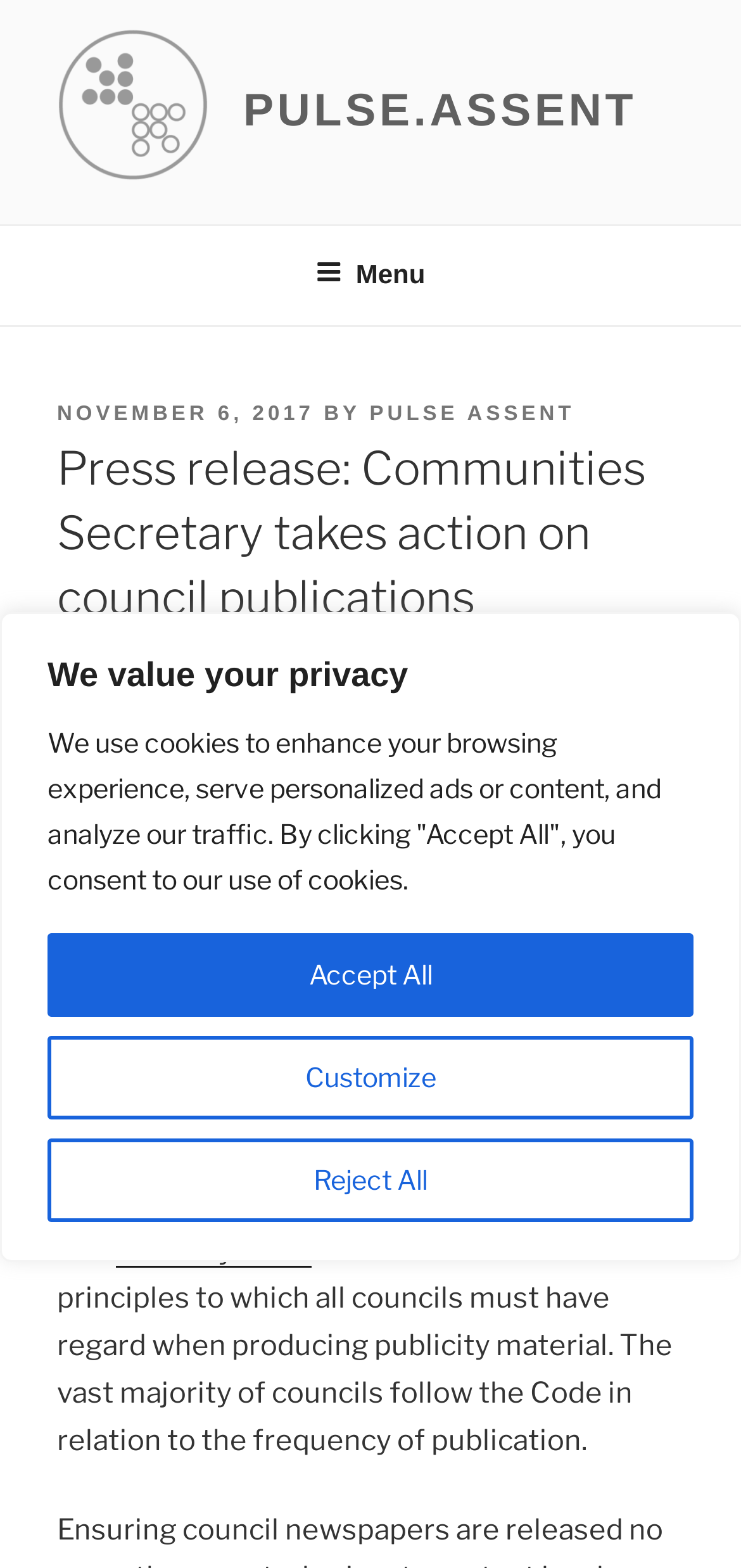Identify the bounding box coordinates of the clickable region required to complete the instruction: "Click the Menu button". The coordinates should be given as four float numbers within the range of 0 and 1, i.e., [left, top, right, bottom].

[0.39, 0.145, 0.61, 0.205]